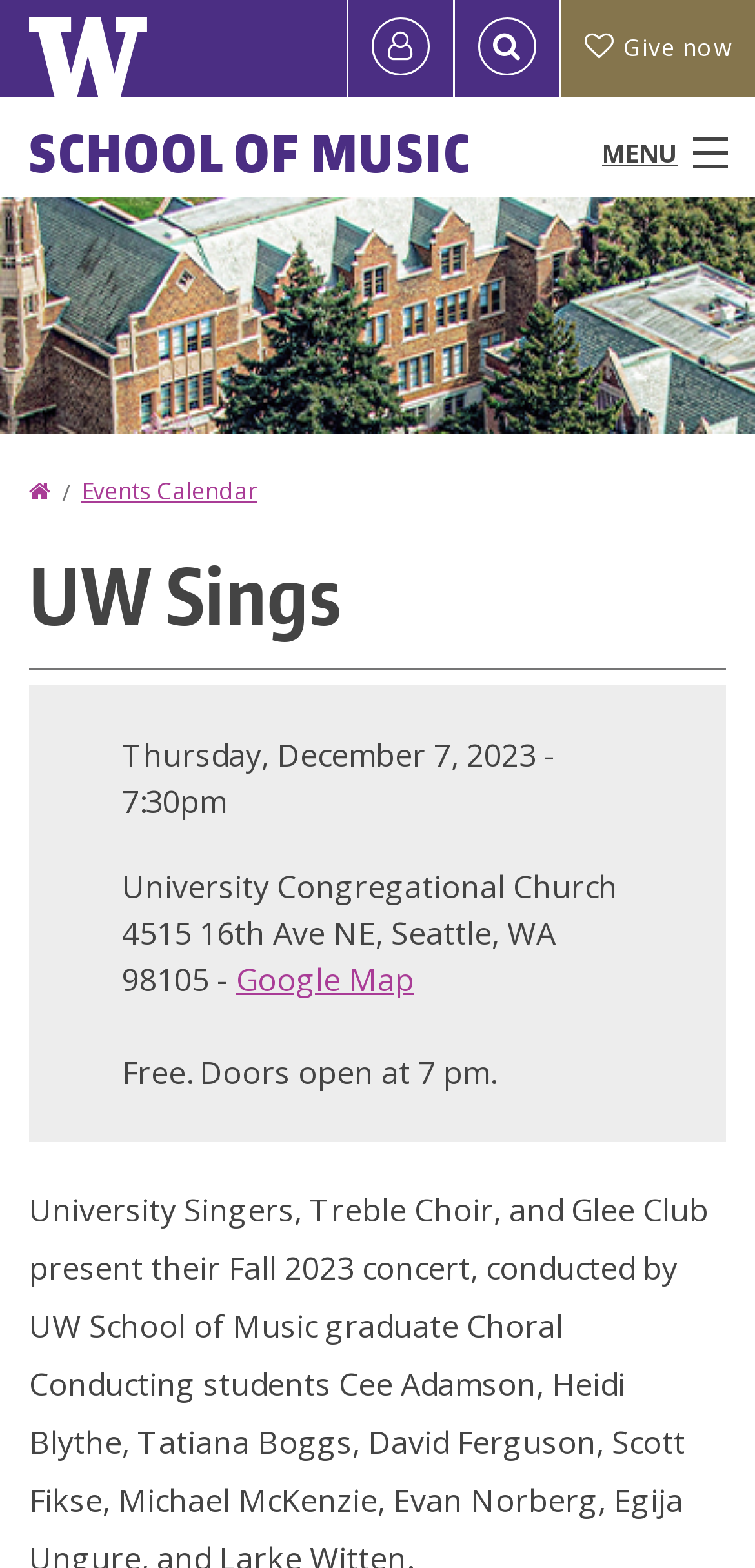Please determine the bounding box coordinates for the element that should be clicked to follow these instructions: "View Performances & Events".

[0.0, 0.252, 1.0, 0.315]